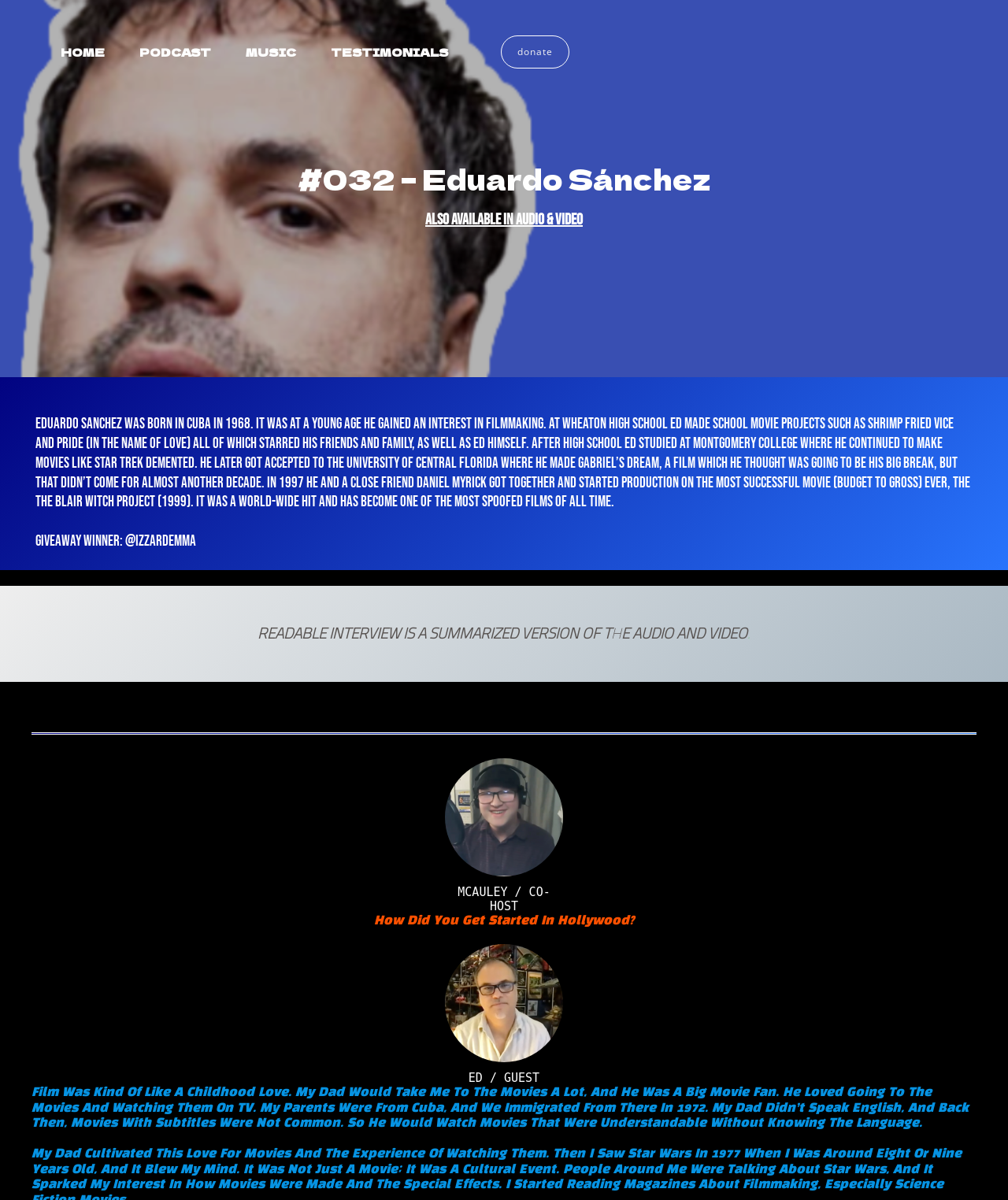Use a single word or phrase to answer the following:
What is the name of the successful movie produced by Eduardo Sanchez and Daniel Myrick?

The Blair Witch Project